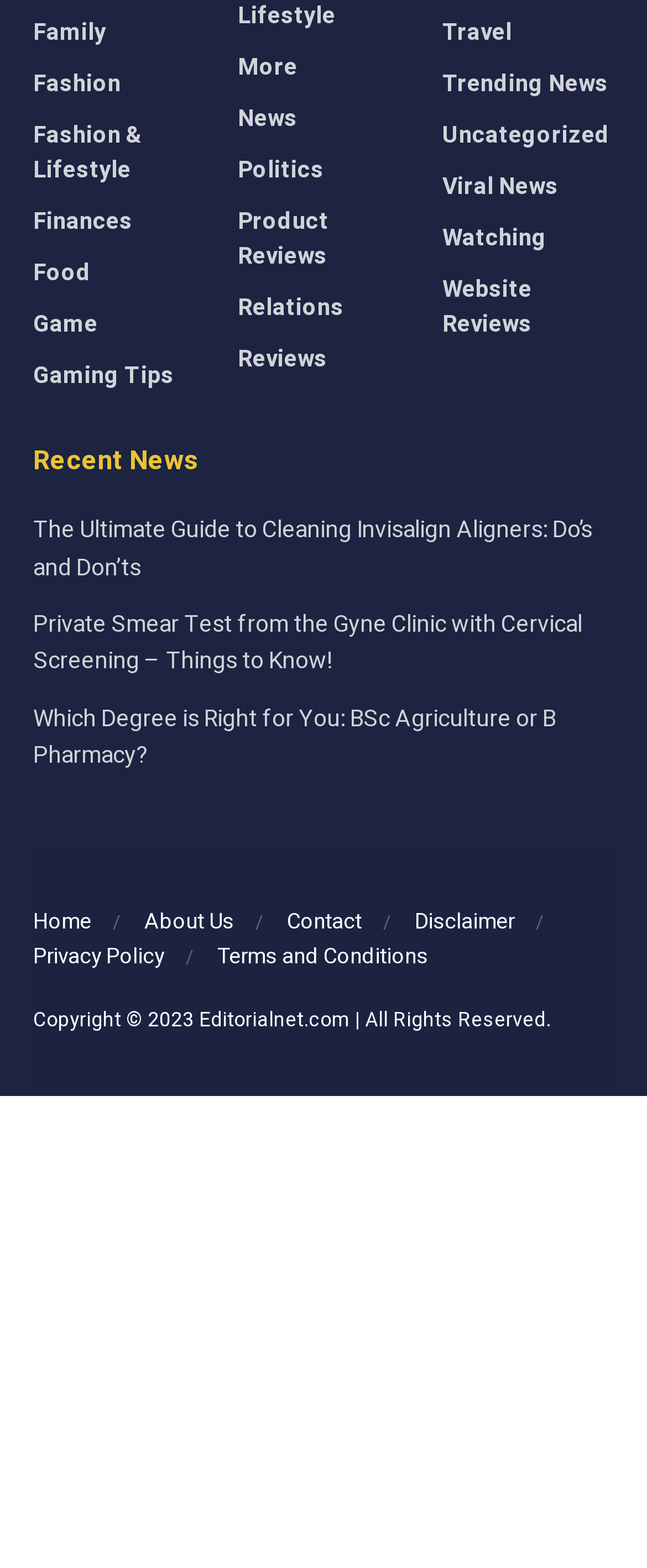Can you look at the image and give a comprehensive answer to the question:
What is the copyright information at the bottom?

The copyright information at the bottom of the webpage reads 'Copyright © 2023 Editorialnet.com | All Rights Reserved.'. This indicates that the website's content is owned by Editorialnet.com and is protected by copyright law.